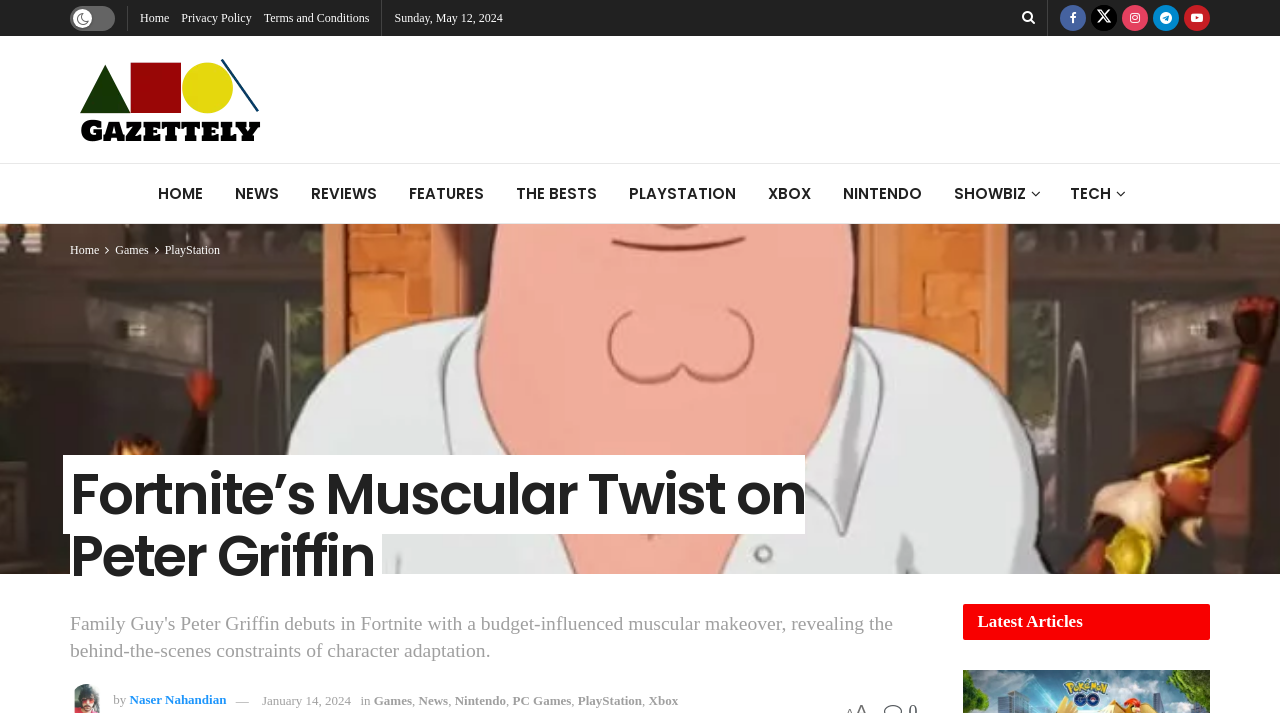Locate the bounding box coordinates of the region to be clicked to comply with the following instruction: "Read the latest news". The coordinates must be four float numbers between 0 and 1, in the form [left, top, right, bottom].

[0.171, 0.23, 0.23, 0.313]